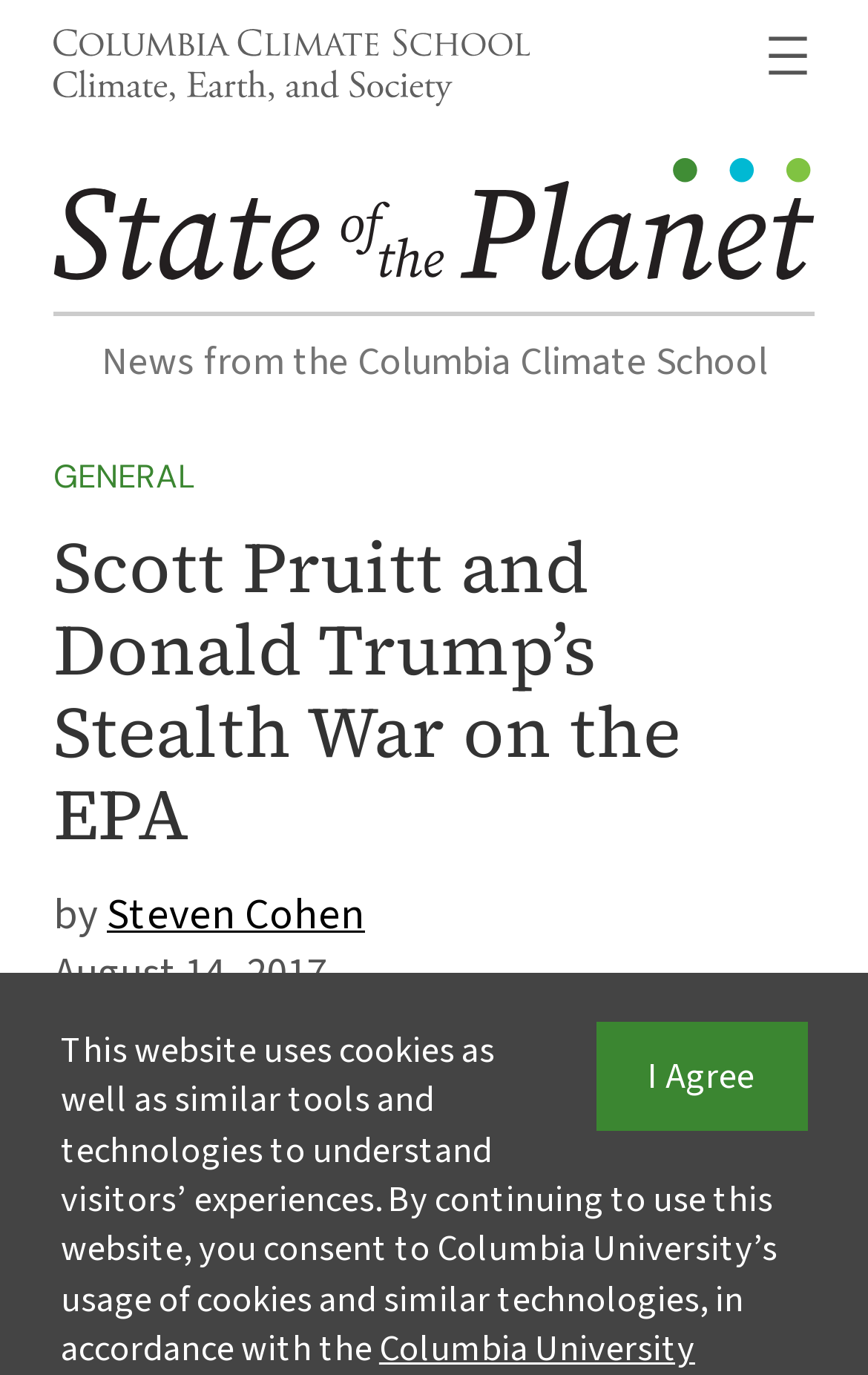Find and provide the bounding box coordinates for the UI element described with: "Steven Cohen".

[0.123, 0.643, 0.421, 0.689]